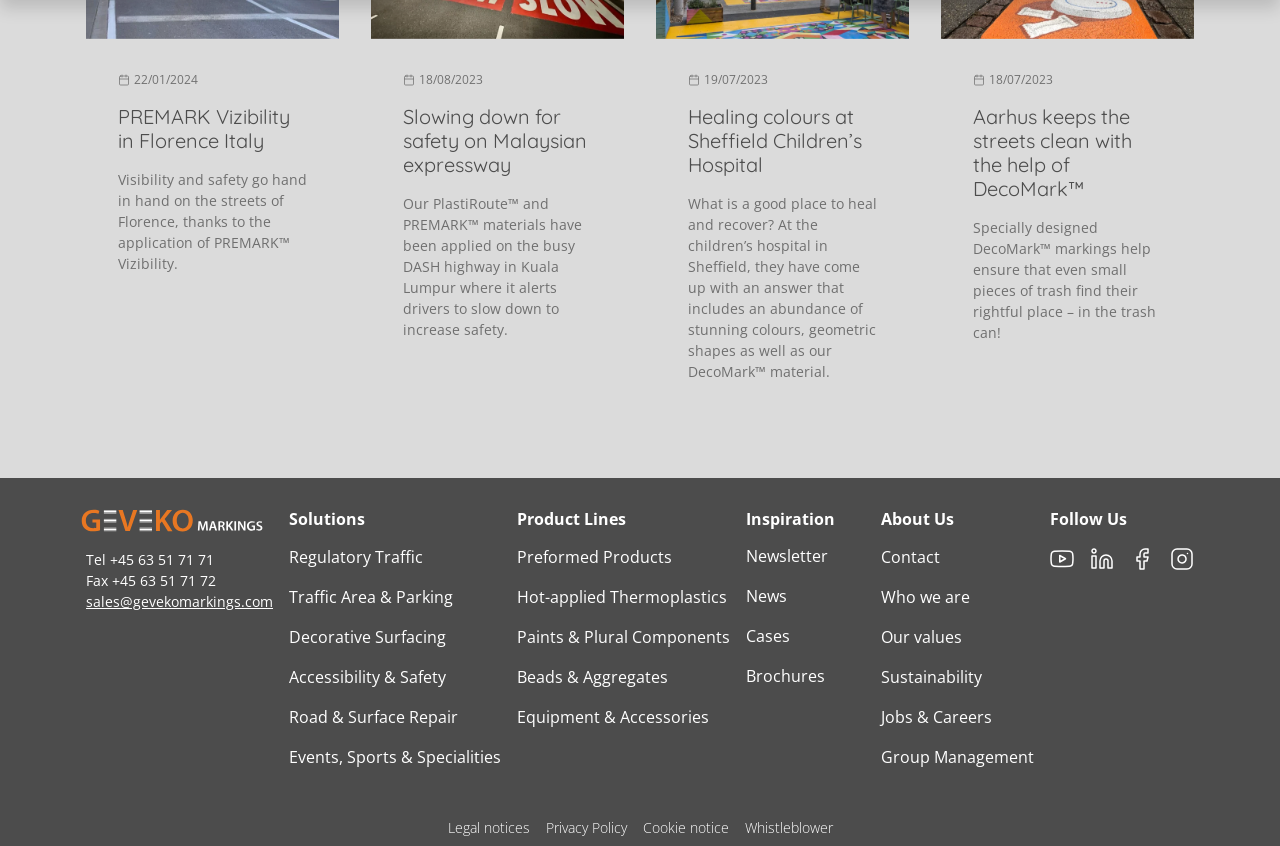Bounding box coordinates should be in the format (top-left x, top-left y, bottom-right x, bottom-right y) and all values should be floating point numbers between 0 and 1. Determine the bounding box coordinate for the UI element described as: PREMARK Vizibility in Florence Italy

[0.092, 0.124, 0.24, 0.181]